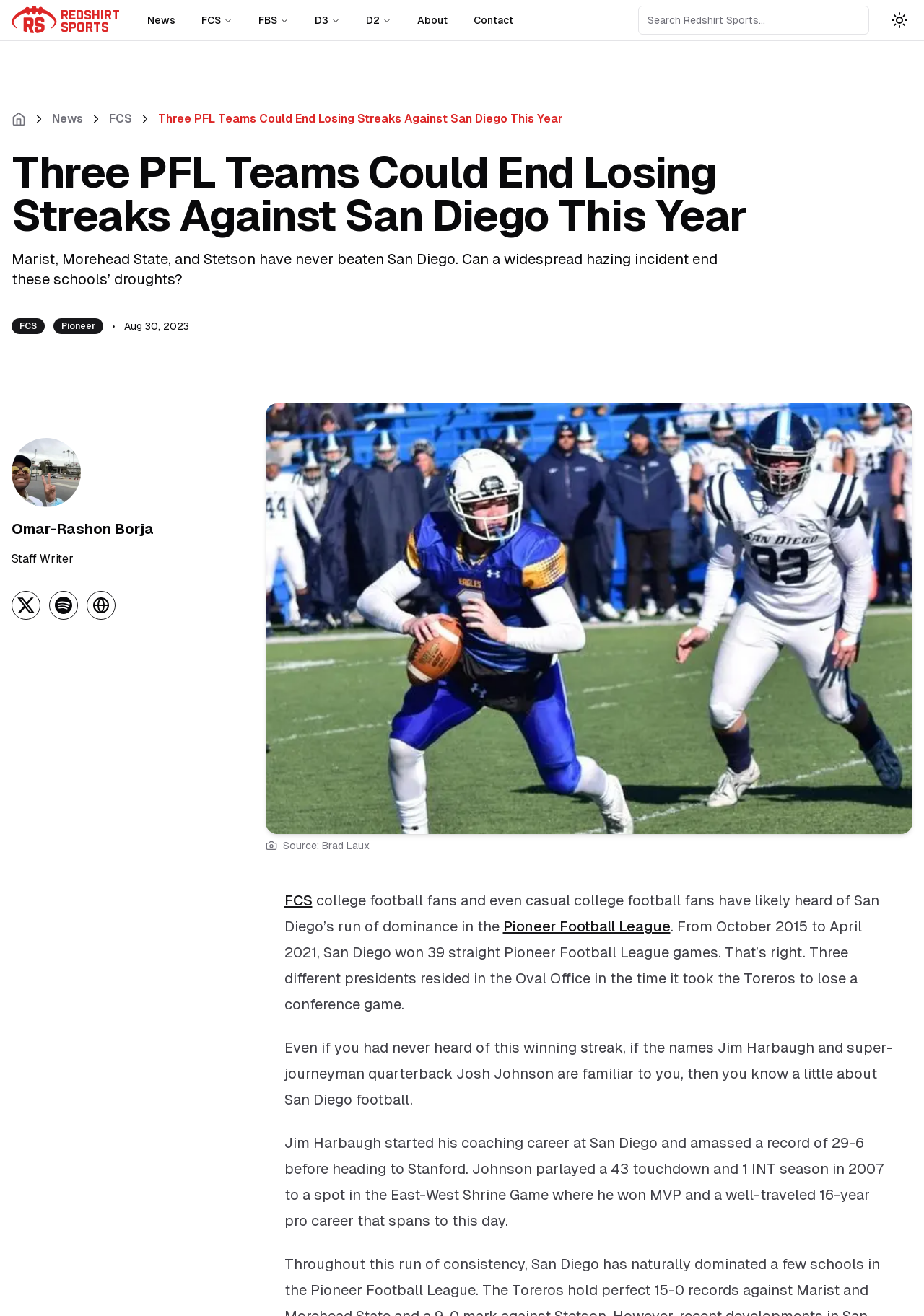What is the topic of the article?
Refer to the screenshot and deliver a thorough answer to the question presented.

The topic of the article can be inferred from the content of the webpage, which mentions San Diego's run of dominance in the Pioneer Football League, and also mentions college football-related terms such as 'FCS' and 'Pioneer Football League'.